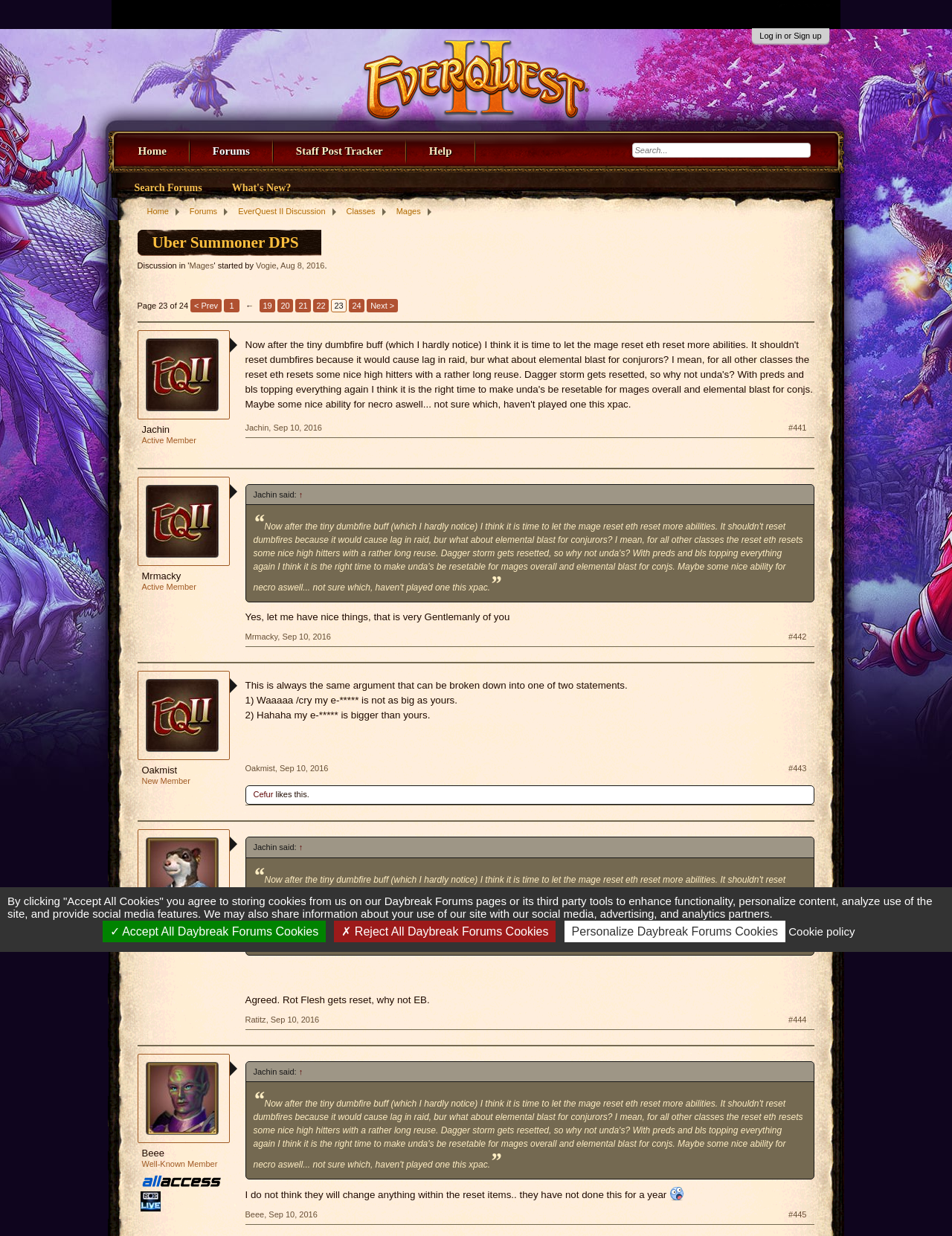How many pages are there in this thread?
Using the picture, provide a one-word or short phrase answer.

24